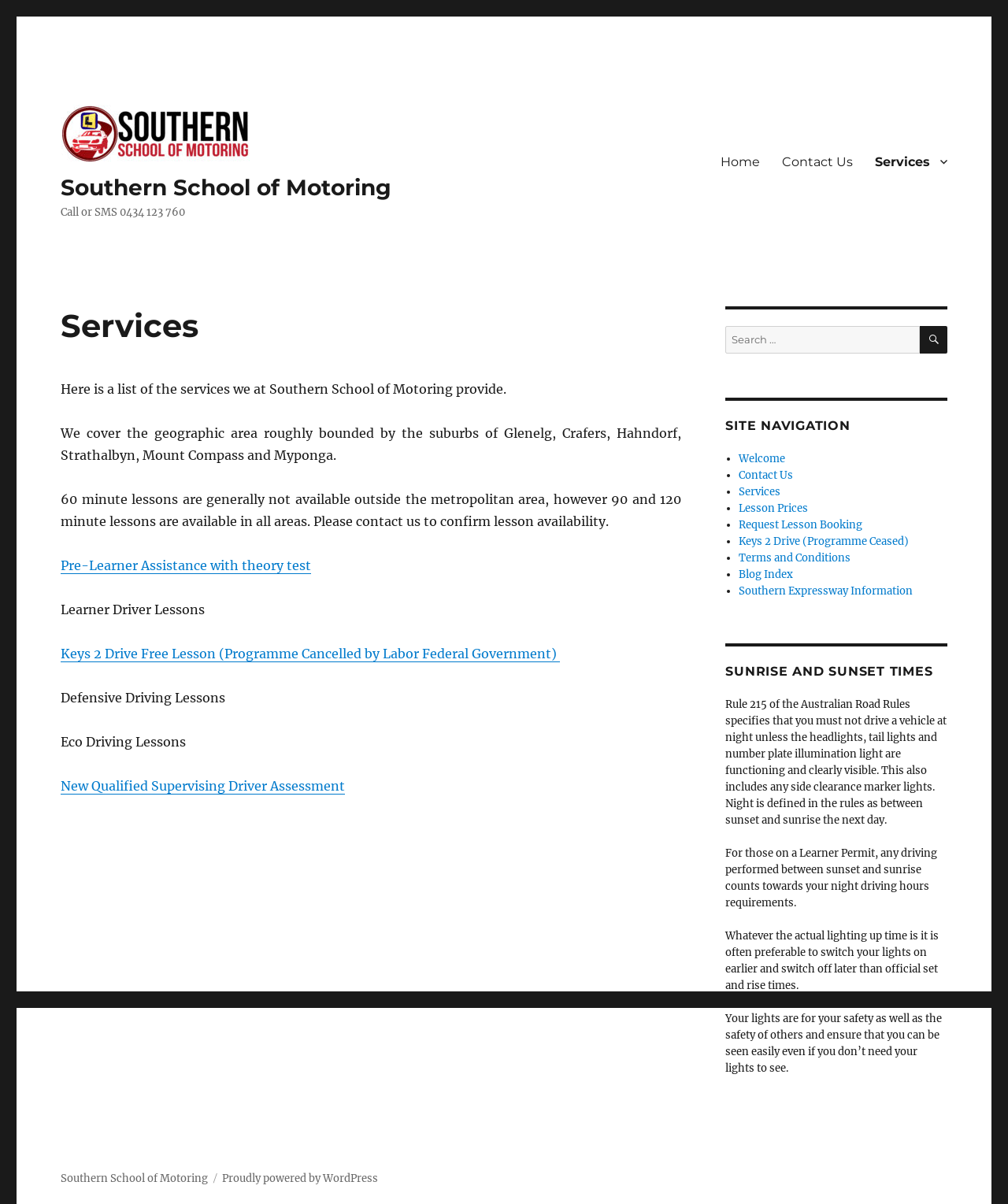What is the name of the free lesson program cancelled by the Labor Federal Government?
Please provide a comprehensive answer to the question based on the webpage screenshot.

I found the name of the program by looking at the link element that says 'Keys 2 Drive Free Lesson (Programme Cancelled by Labor Federal Government)' located in the services section of the webpage.